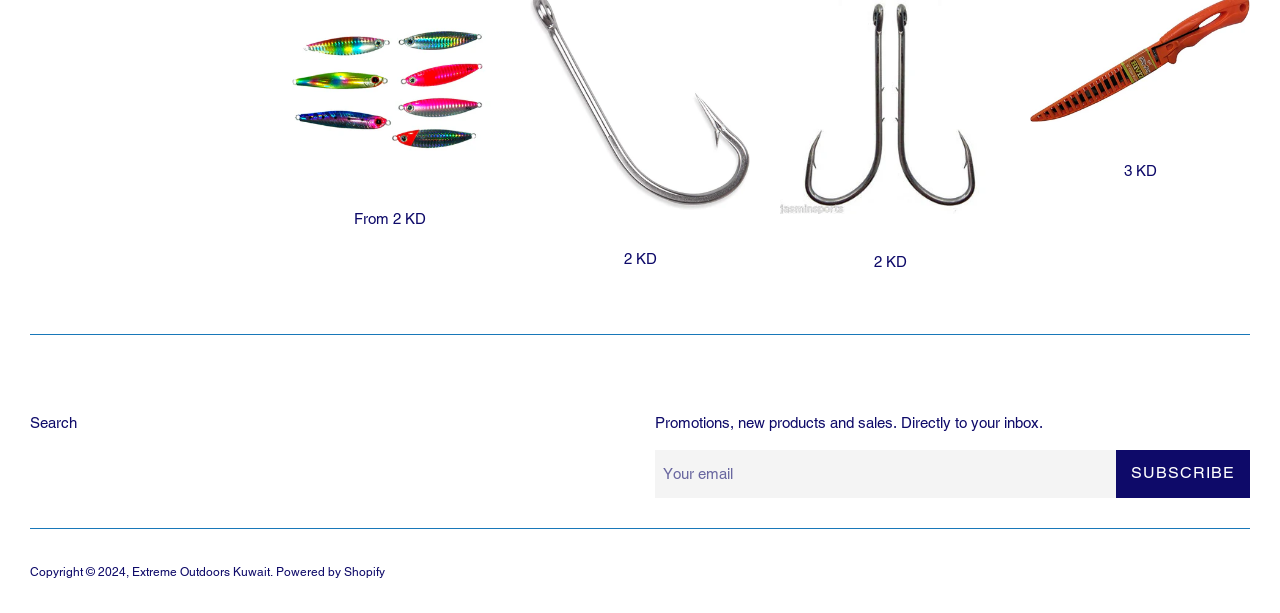What is the call-to-action button?
Please give a detailed and elaborate answer to the question.

The call-to-action button is located below the textbox and has the text 'SUBSCRIBE', indicating that it is used to submit the email address for promotional emails.